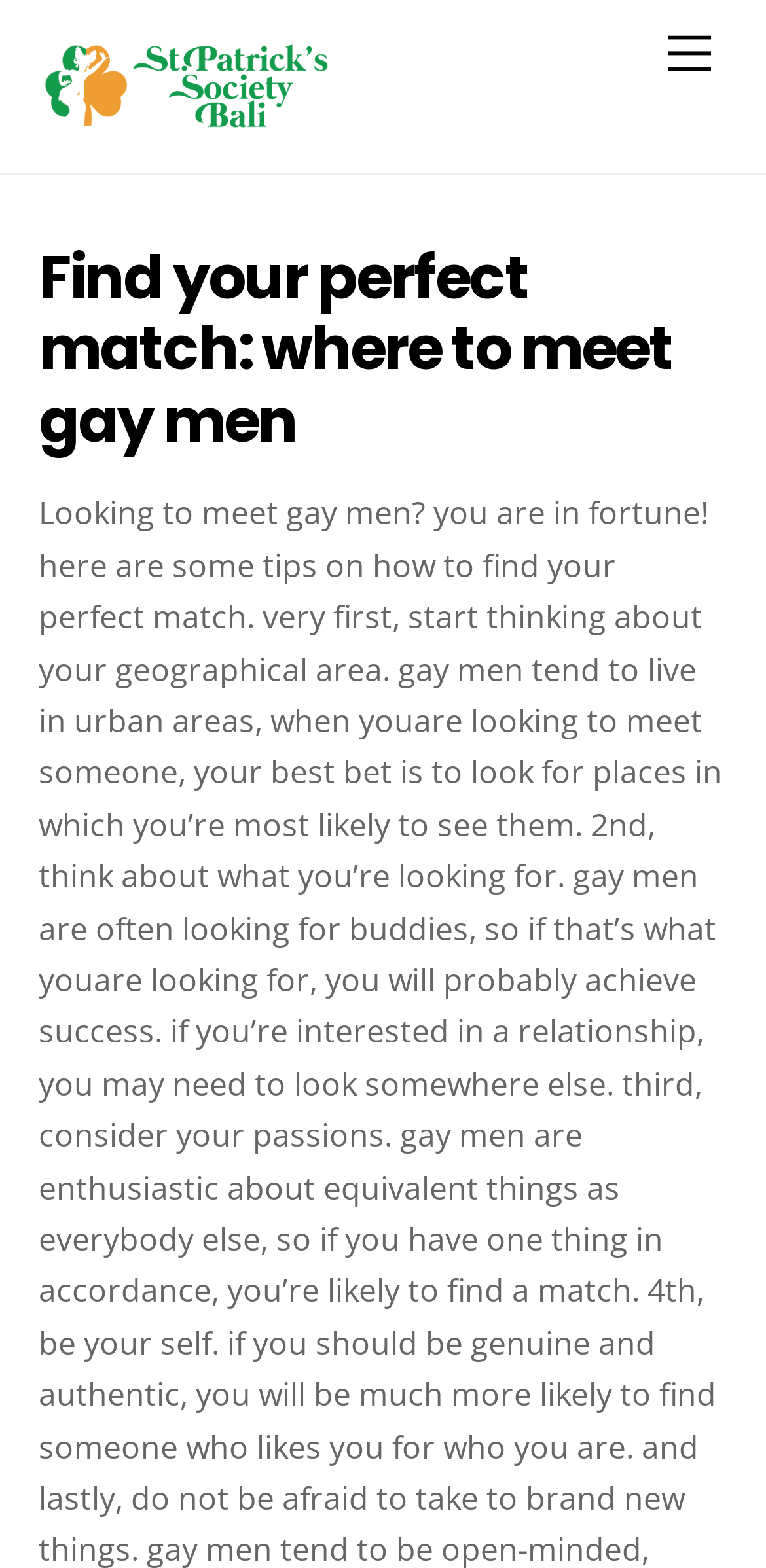Can you extract the primary headline text from the webpage?

Find your perfect match: where to meet gay men